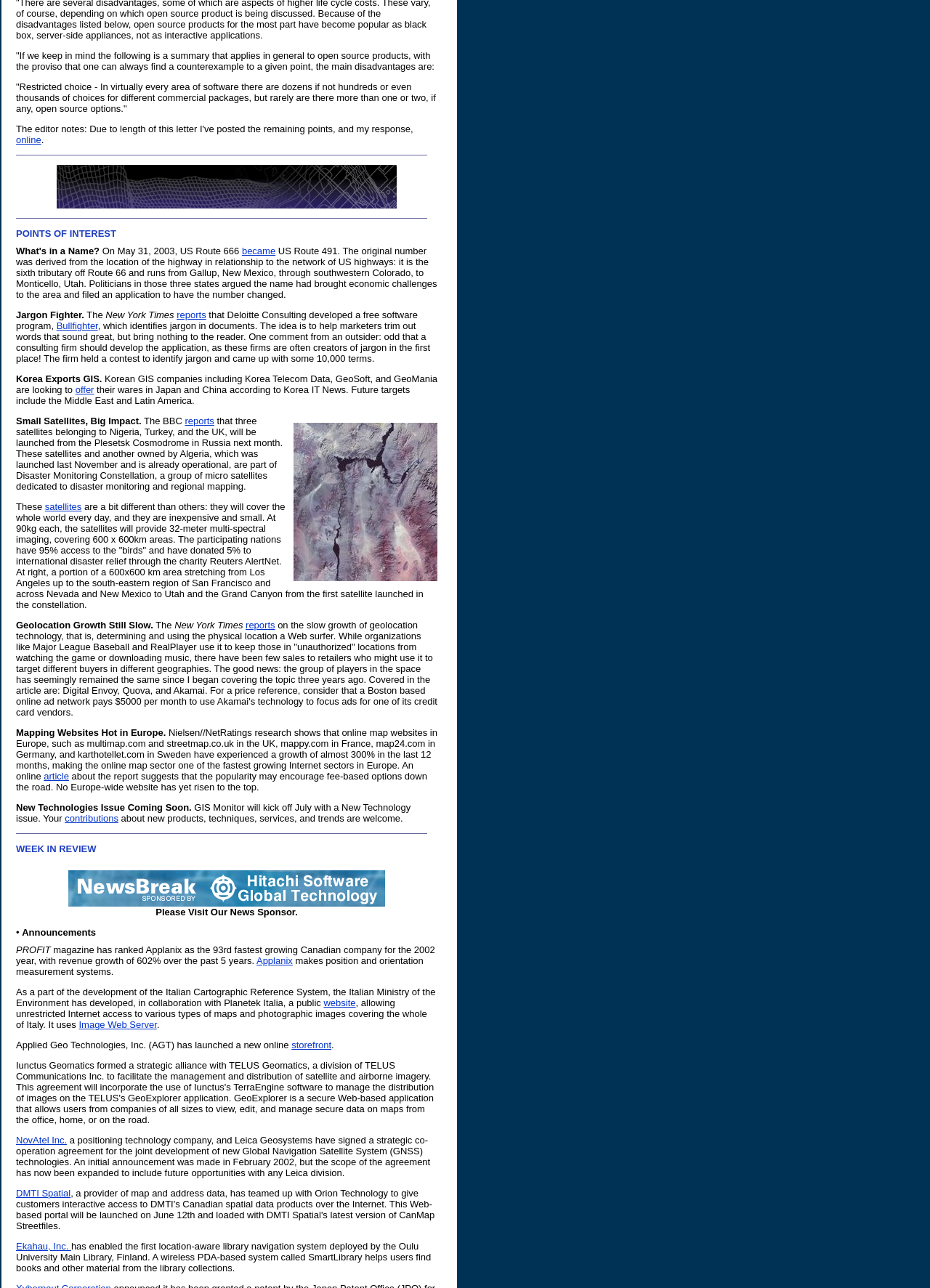What is the purpose of the Disaster Monitoring Constellation?
From the image, respond with a single word or phrase.

Disaster monitoring and regional mapping